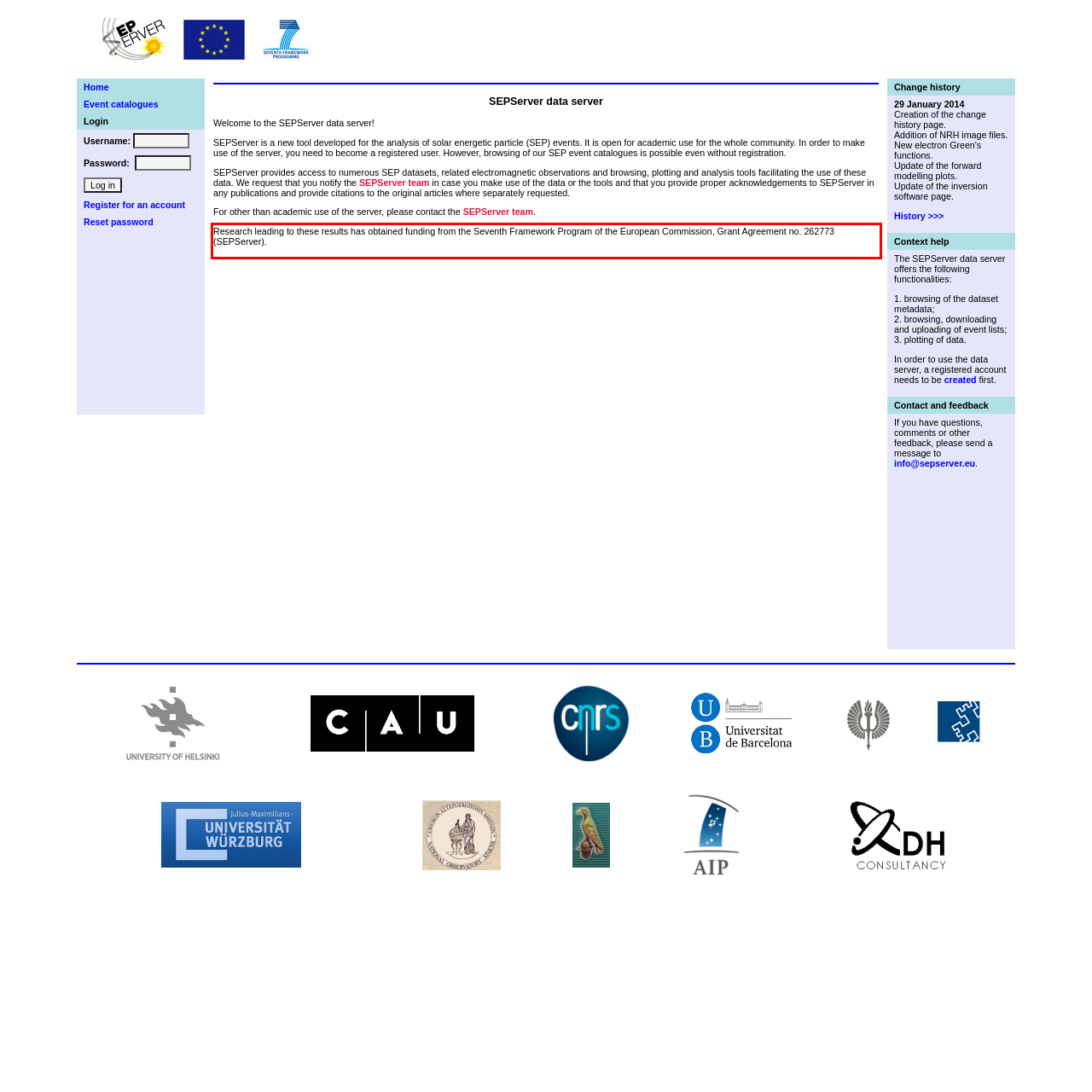Given a screenshot of a webpage, identify the red bounding box and perform OCR to recognize the text within that box.

Research leading to these results has obtained funding from the Seventh Framework Program of the European Commission, Grant Agreement no. 262773 (SEPServer).